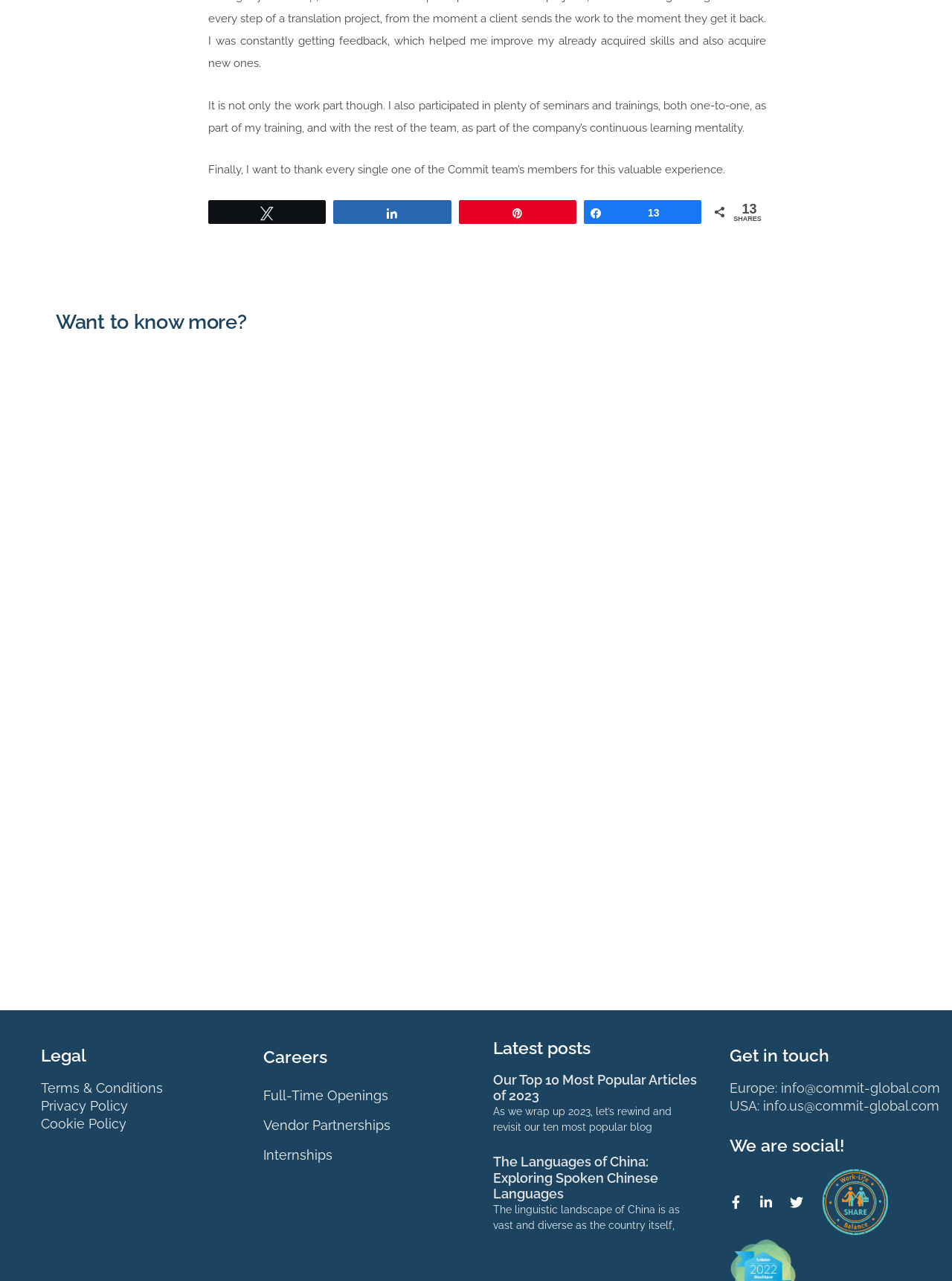Identify the bounding box coordinates of the clickable region required to complete the instruction: "Visit the 'Terms & Conditions' page". The coordinates should be given as four float numbers within the range of 0 and 1, i.e., [left, top, right, bottom].

[0.043, 0.843, 0.171, 0.855]